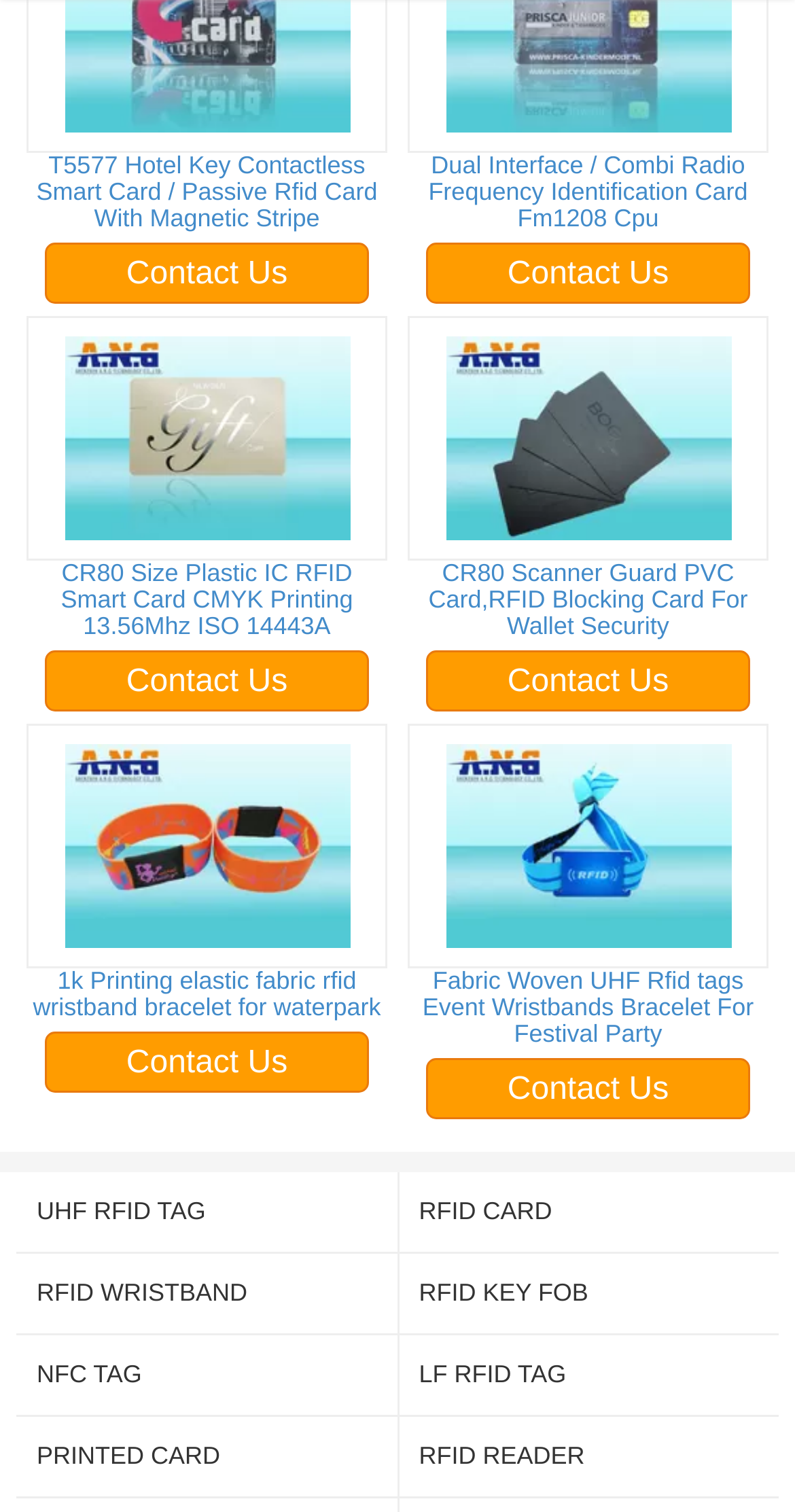Give a concise answer using one word or a phrase to the following question:
How many 'Contact Us' links are on the webpage?

4